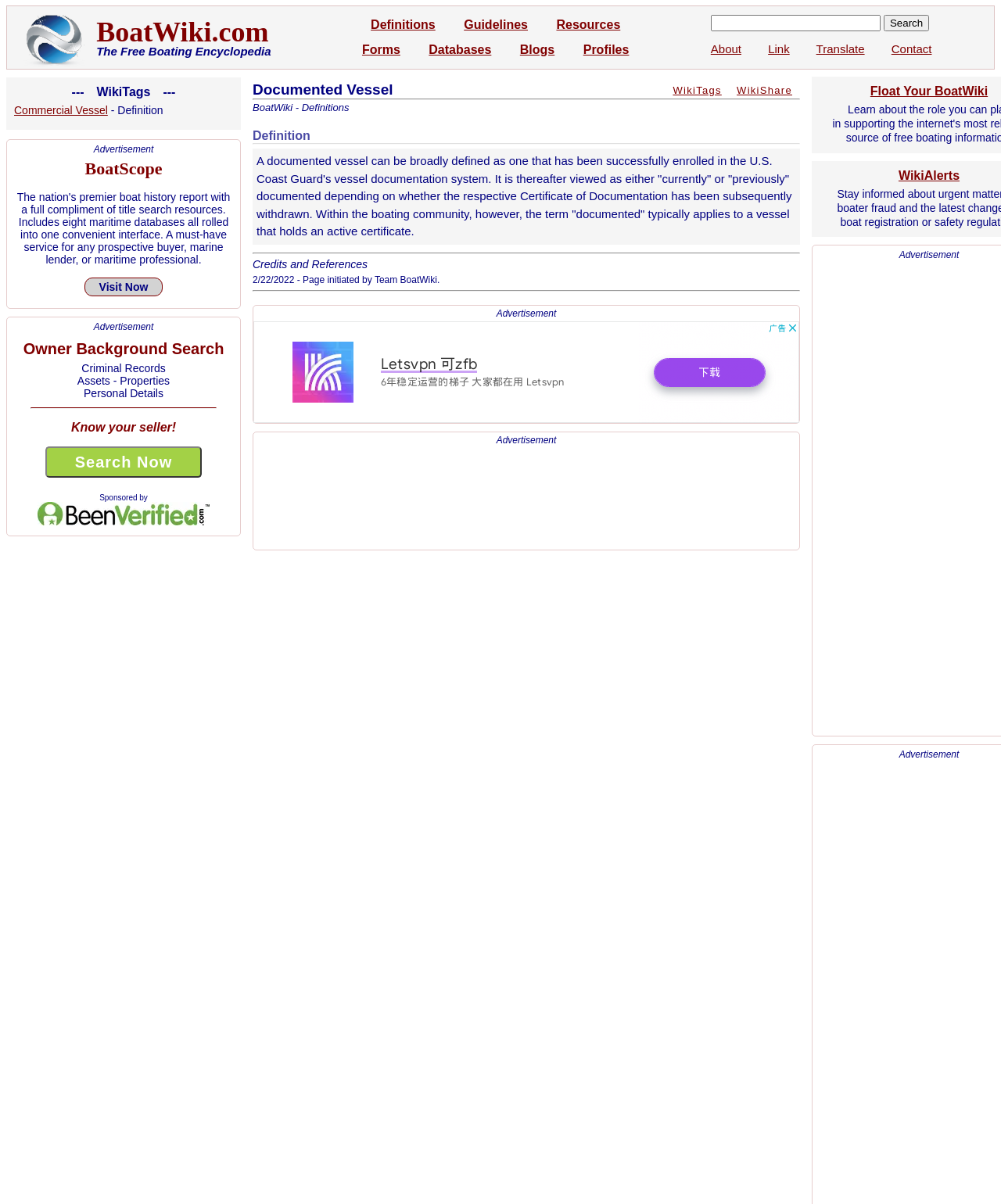Locate the bounding box coordinates of the clickable region necessary to complete the following instruction: "Check the credits and references". Provide the coordinates in the format of four float numbers between 0 and 1, i.e., [left, top, right, bottom].

[0.252, 0.214, 0.367, 0.224]